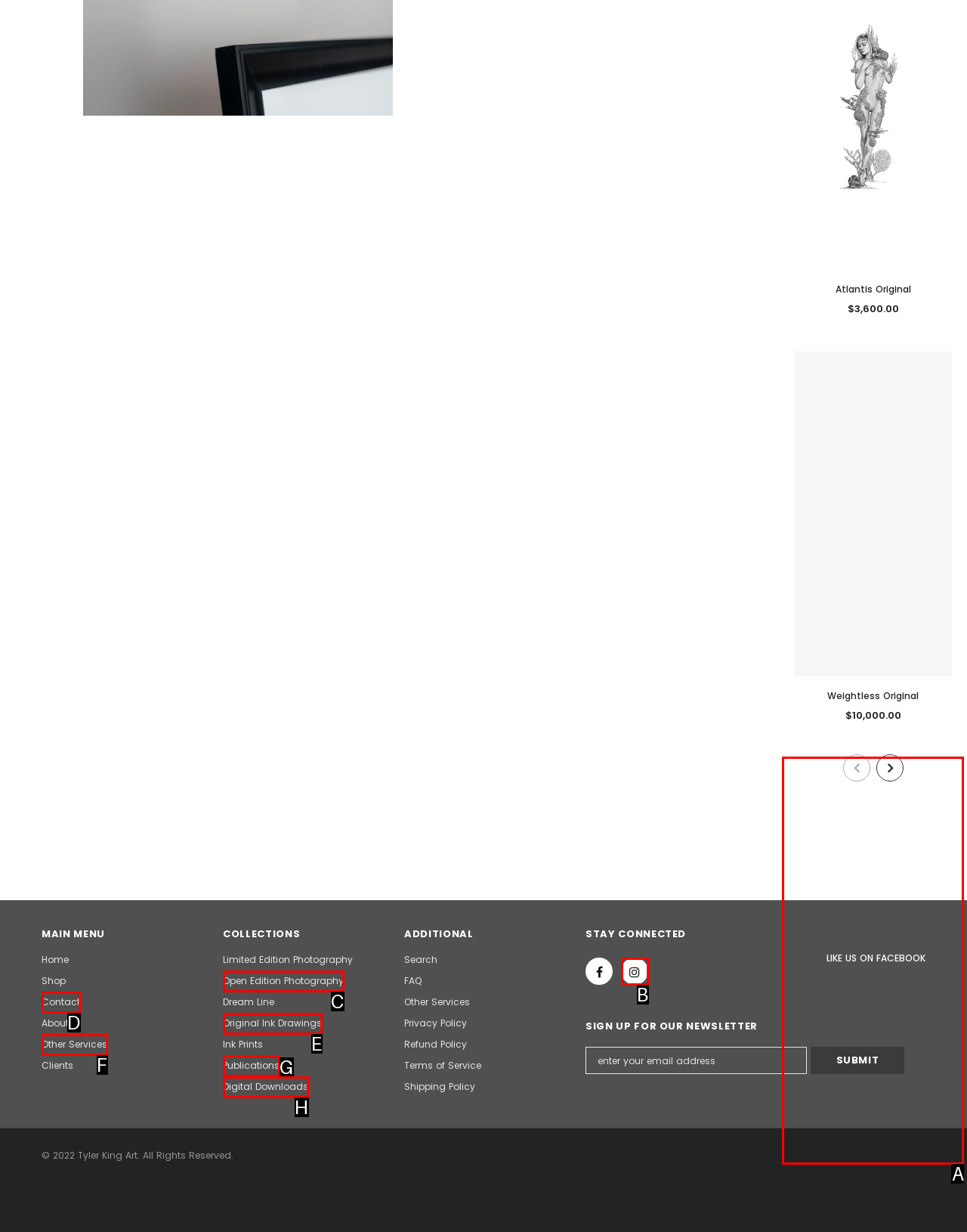Given the element description: Eve Original $3,600.00
Pick the letter of the correct option from the list.

A